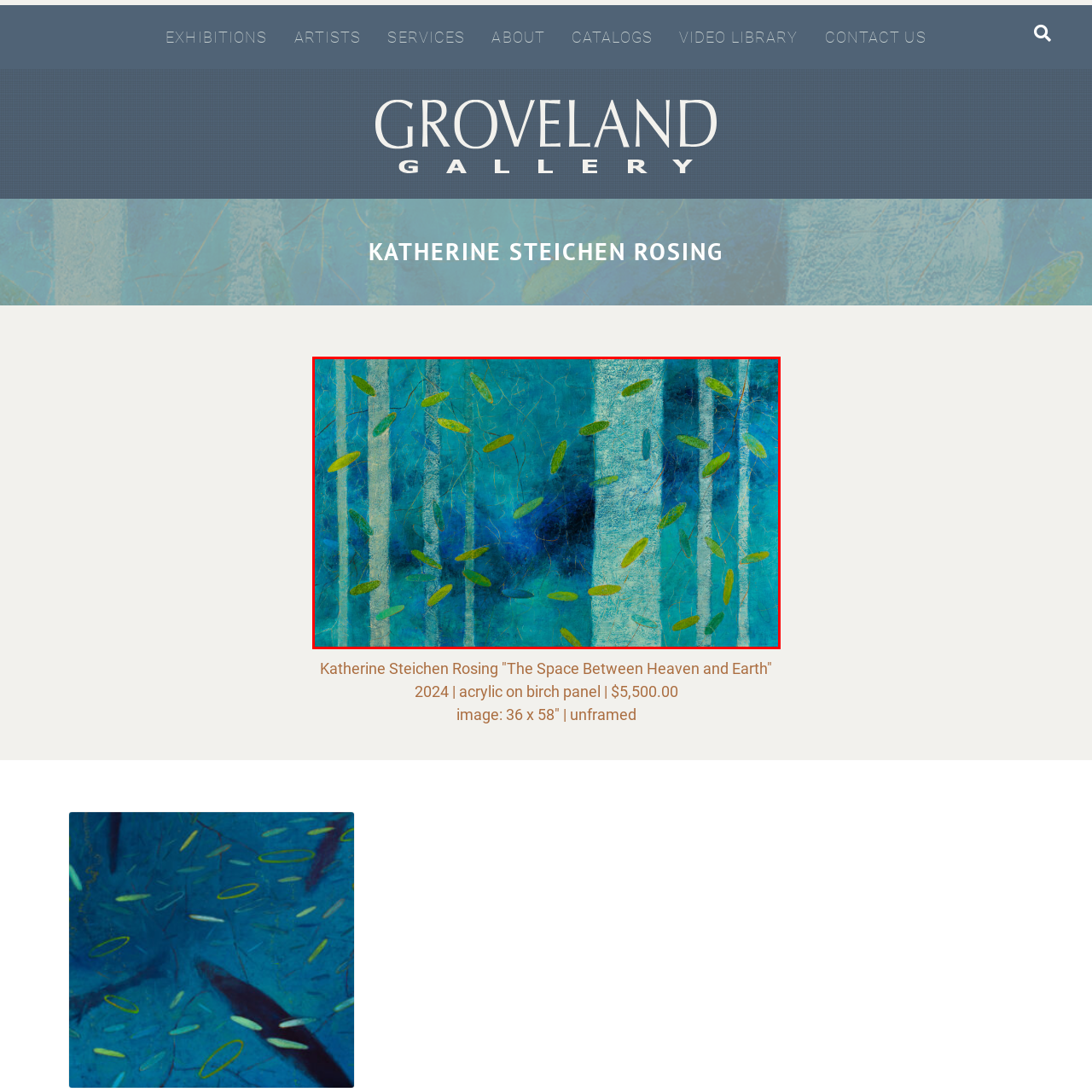Give an in-depth description of the image highlighted with the red boundary.

This captivating artwork, titled "The Space Between Heaven and Earth," is created by Katherine Steichen Rosing. The piece features a serene color palette dominated by soothing shades of blue, representing the tranquil essence of nature. Vertical white lines suggest the presence of trees, while scattered green and yellow leaves seem to dance amidst a backdrop that evokes feelings of depth and calm. The artwork is rendered in acrylic on birch panel and measures 36 x 58 inches, unframed. It's available for purchase at a price of $5,500. This piece beautifully captures the intersection of earth and sky, inviting viewers to experience a moment of reflection and peace.